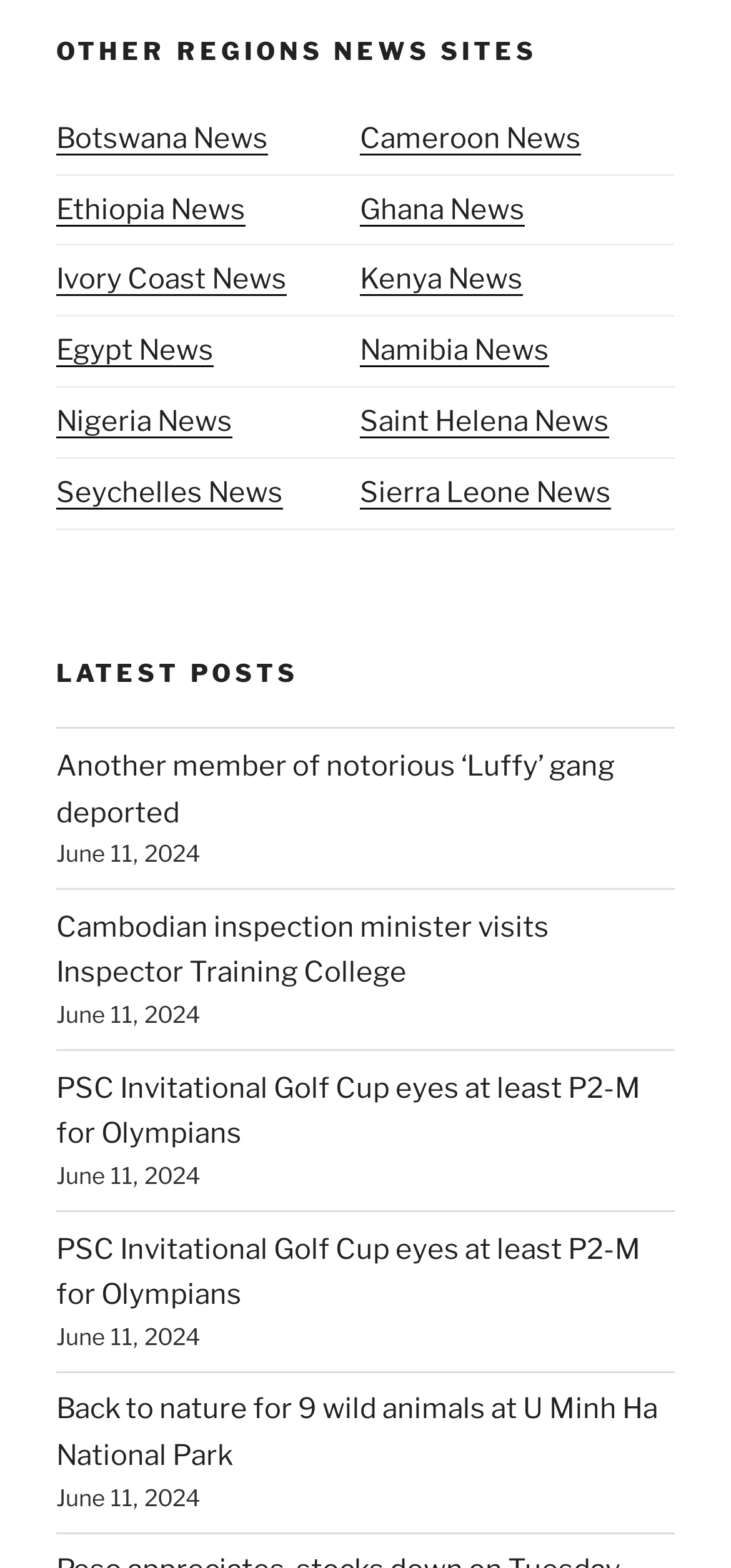Please locate the bounding box coordinates of the element that needs to be clicked to achieve the following instruction: "Click on Botswana News". The coordinates should be four float numbers between 0 and 1, i.e., [left, top, right, bottom].

[0.077, 0.077, 0.367, 0.099]